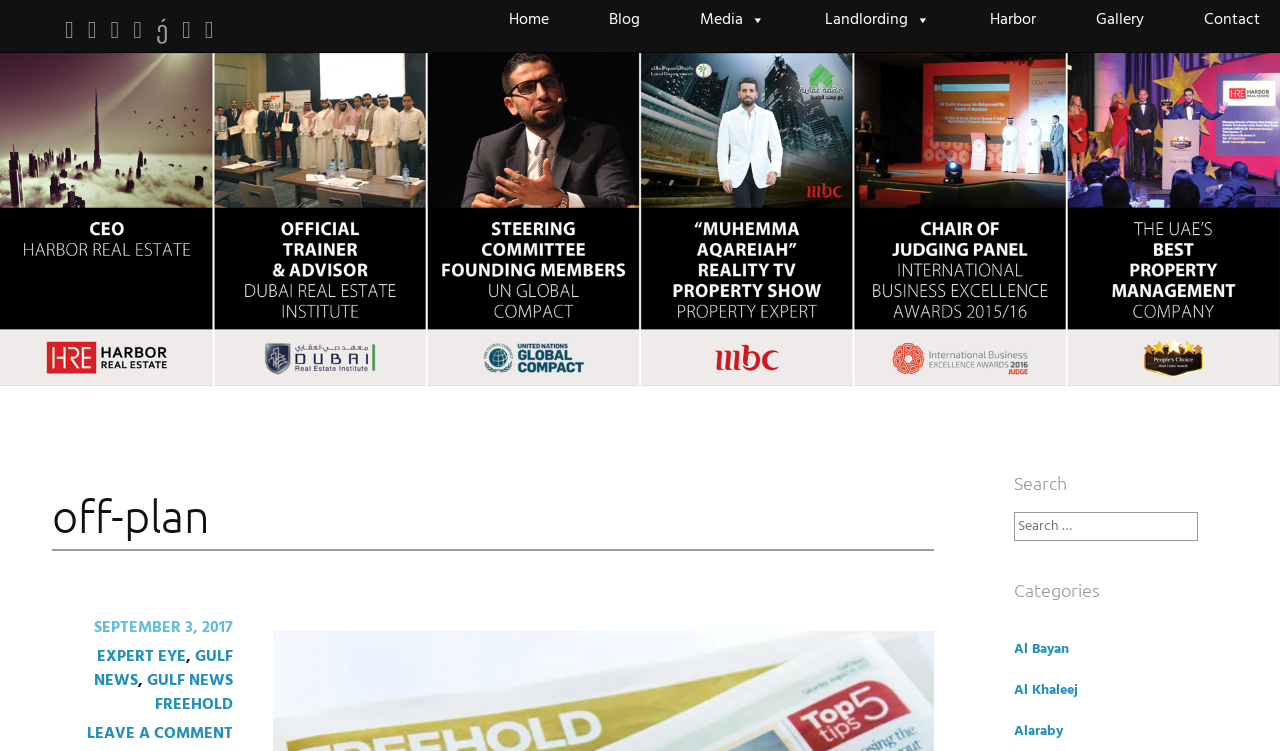Find and provide the bounding box coordinates for the UI element described here: "Media". The coordinates should be given as four float numbers between 0 and 1: [left, top, right, bottom].

[0.516, 0.0, 0.613, 0.053]